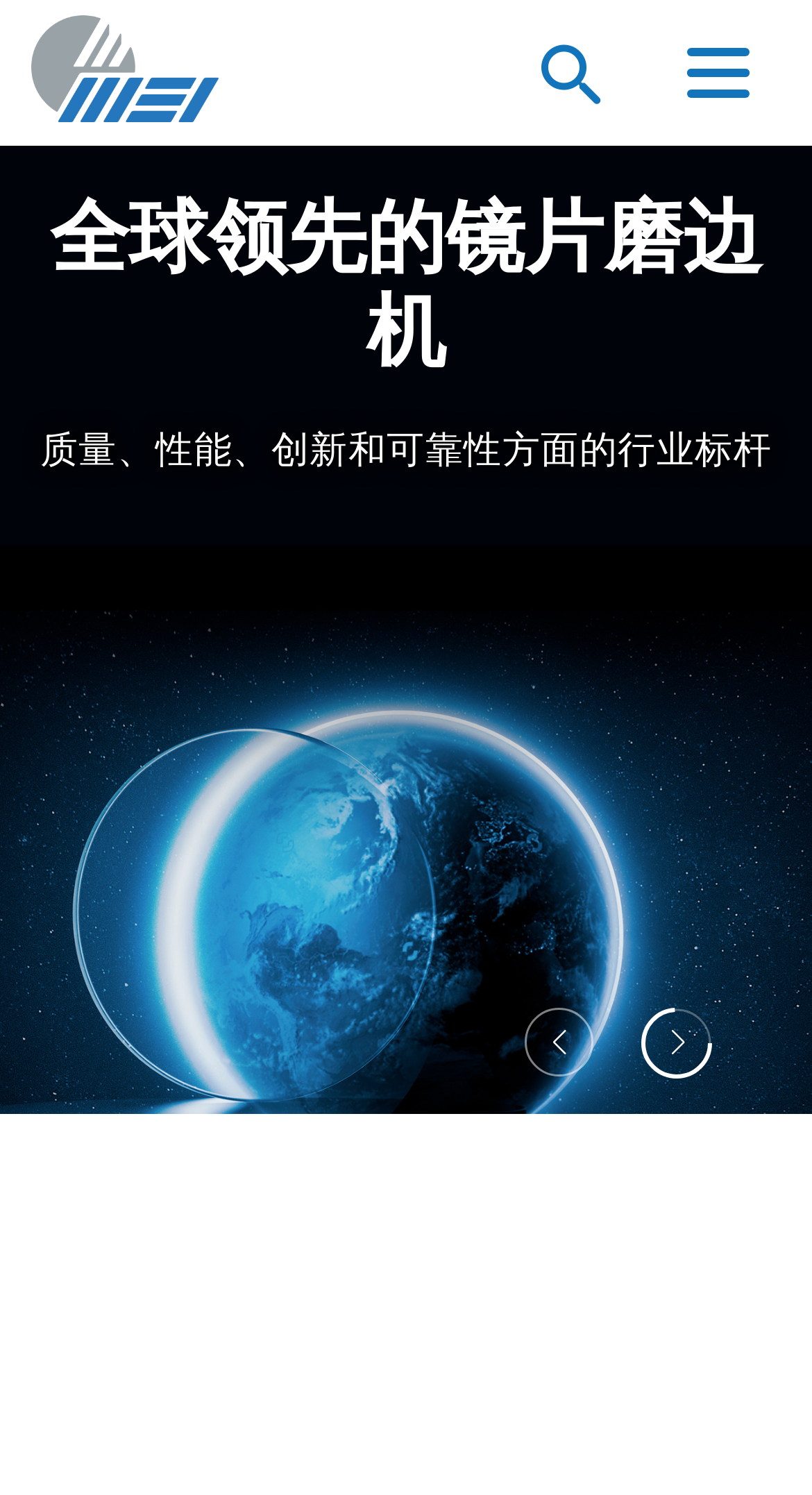Create a detailed narrative describing the layout and content of the webpage.

The webpage is about Mei, with a prominent image of Mei at the top left corner, taking up about a quarter of the screen width. Below the image, there is a group of elements that occupy the majority of the screen. Within this group, there are two paragraphs of text. The first paragraph reads "从我们开始，开启您眼镜的未来" (which translates to "From us, open up the future of your glasses") and is located near the top of the group. The second paragraph reads "我们勇于打破常规，为光学行业的生产流程提供革命性的解决方案" (which translates to "We dare to break the rules and provide revolutionary solutions for the production process of the optical industry") and is located below the first paragraph.

At the bottom of the group, there are two buttons, "Previous slide" and "Next slide", which are positioned side by side and take up about a quarter of the screen width. To the right of these buttons, there is a small image.